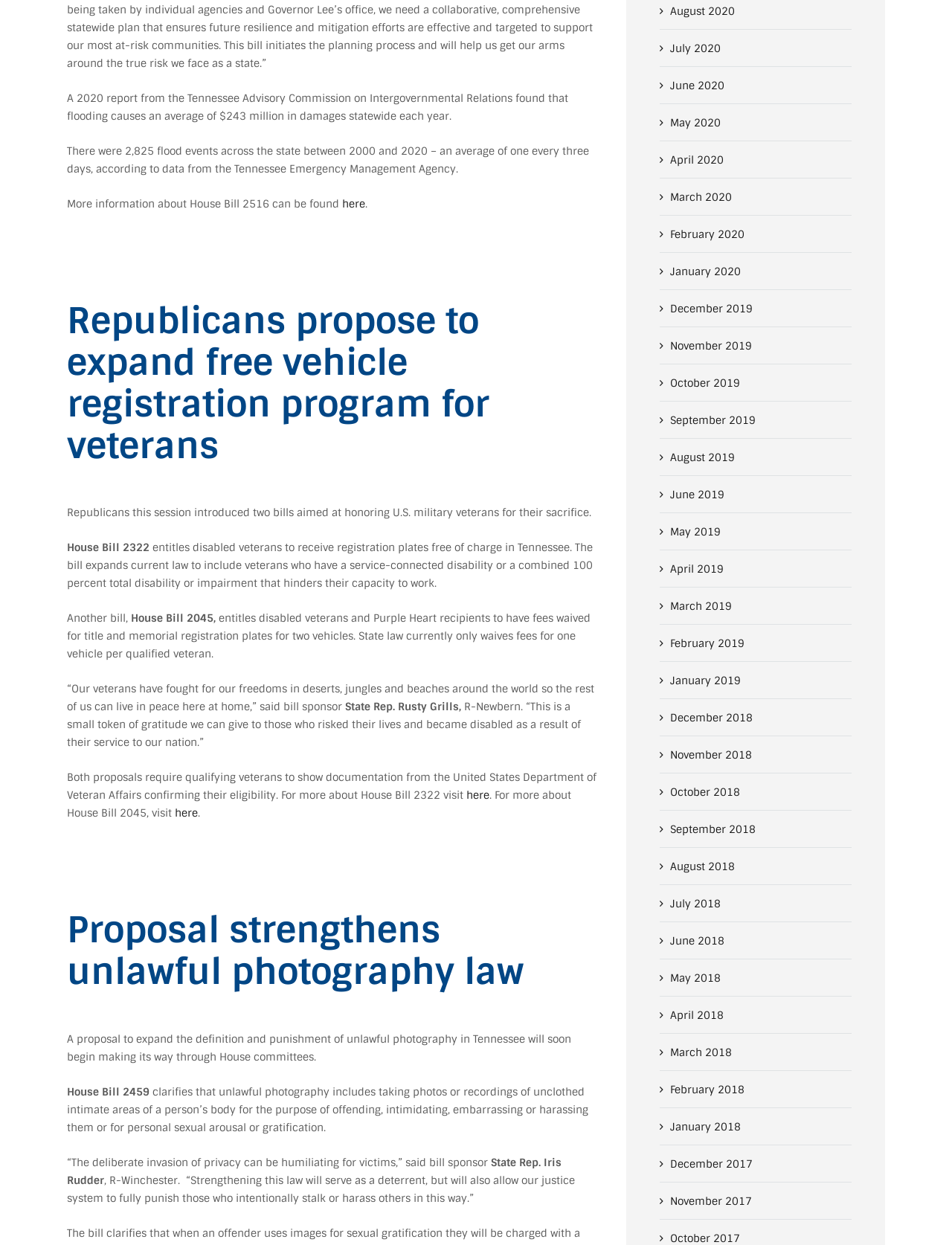What is the purpose of House Bill 2322?
From the screenshot, supply a one-word or short-phrase answer.

To entitle disabled veterans to receive registration plates free of charge